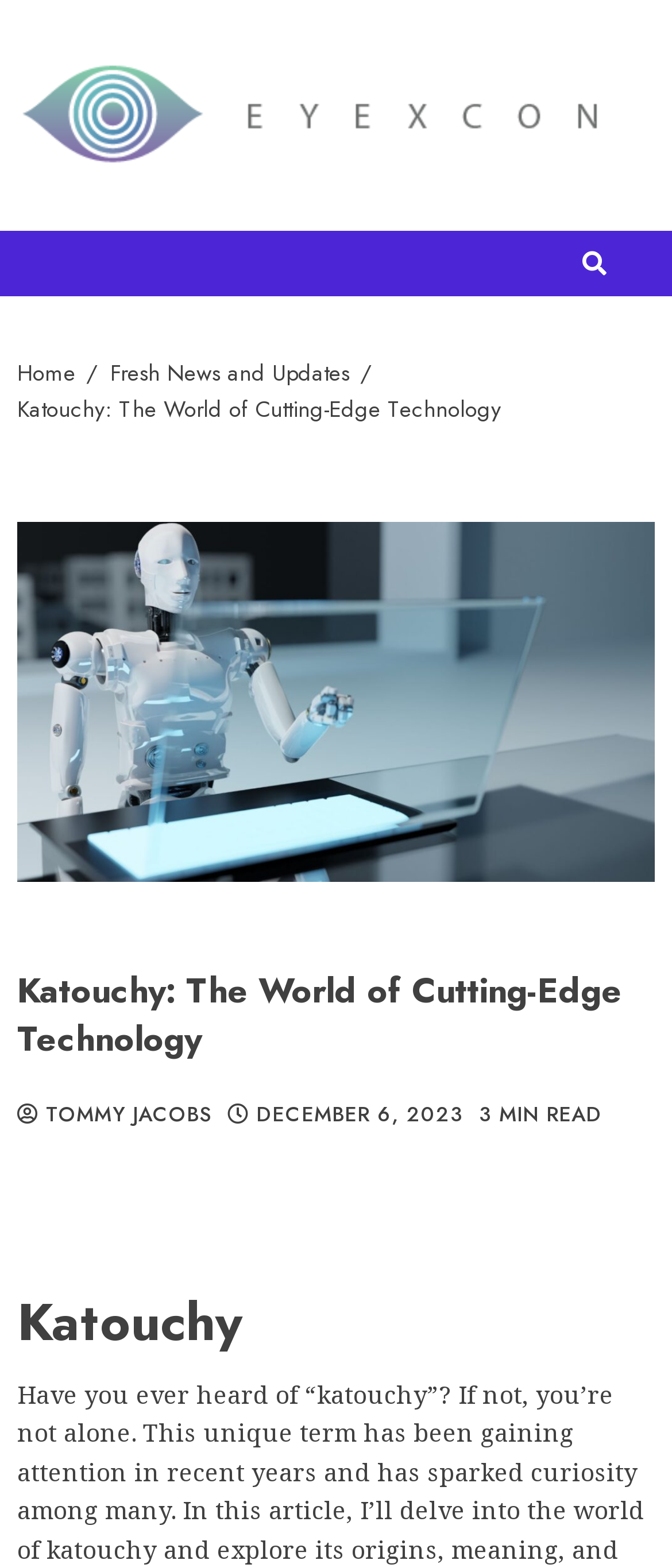Summarize the webpage with a detailed and informative caption.

The webpage is about "Katouchy: The World of Cutting-Edge Technology". At the top left, there is a link to "Eyexcon" accompanied by an image with the same name. To the right of this, there is a small icon represented by "\uf002". Below these elements, there is a navigation section labeled "Breadcrumbs" containing three links: "Home", "Fresh News and Updates", and "Katouchy: The World of Cutting-Edge Technology". 

The main content of the webpage is divided into two sections. The top section has a large heading "Katouchy: The World of Cutting-Edge Technology" and is accompanied by a subheading "DECEMBER 6, 2023" and "3 MIN READ" on the right side. Below this, there is an image related to "katouchy". 

The second section has a heading "Katouchy" and is positioned below the image. There is also a link to the author "TOMMY JACOBS" located above the subheading. Overall, the webpage has a total of 5 links, 2 images, and 3 headings.